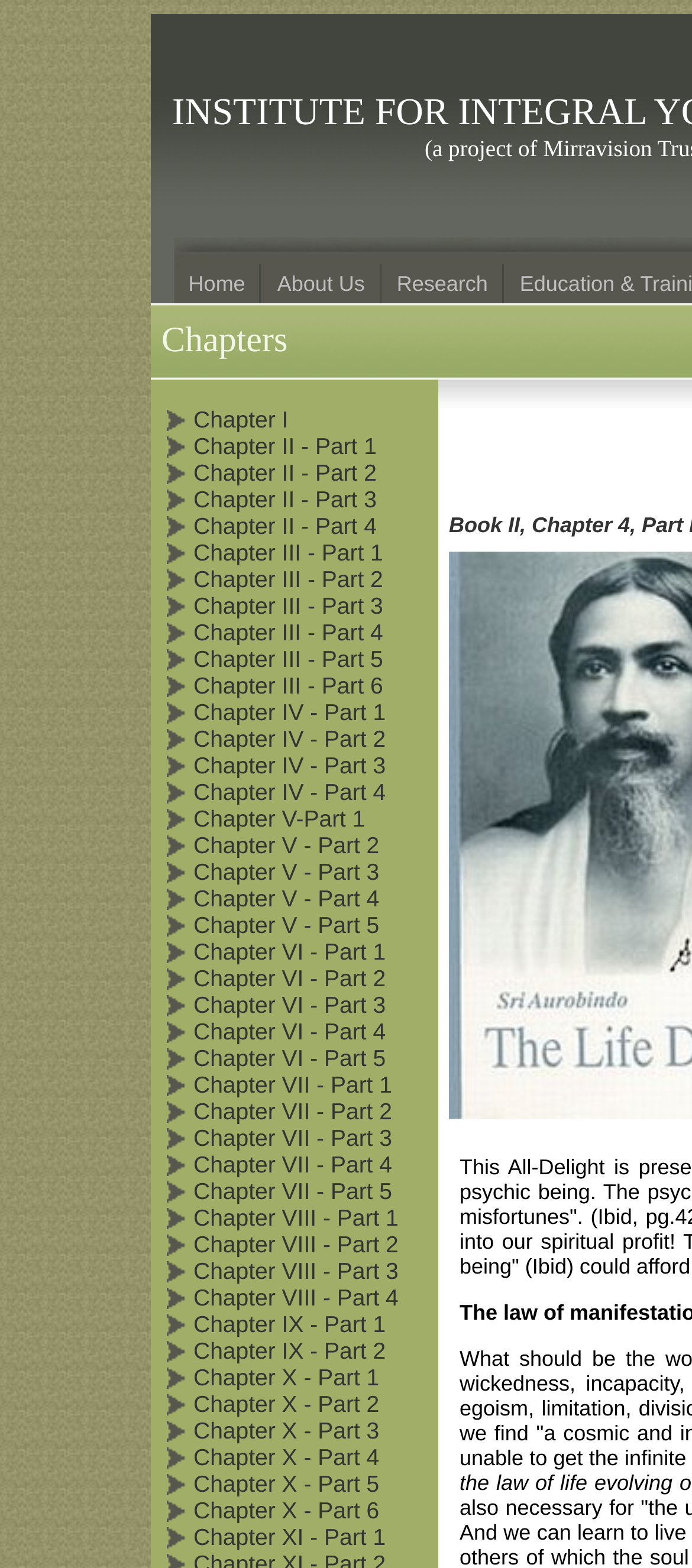How many gridcells are in each row?
Utilize the information in the image to give a detailed answer to the question.

By analyzing the webpage structure, I can see that each row has two gridcells, one with an image and one with a chapter title and link. This pattern is consistent across all rows.